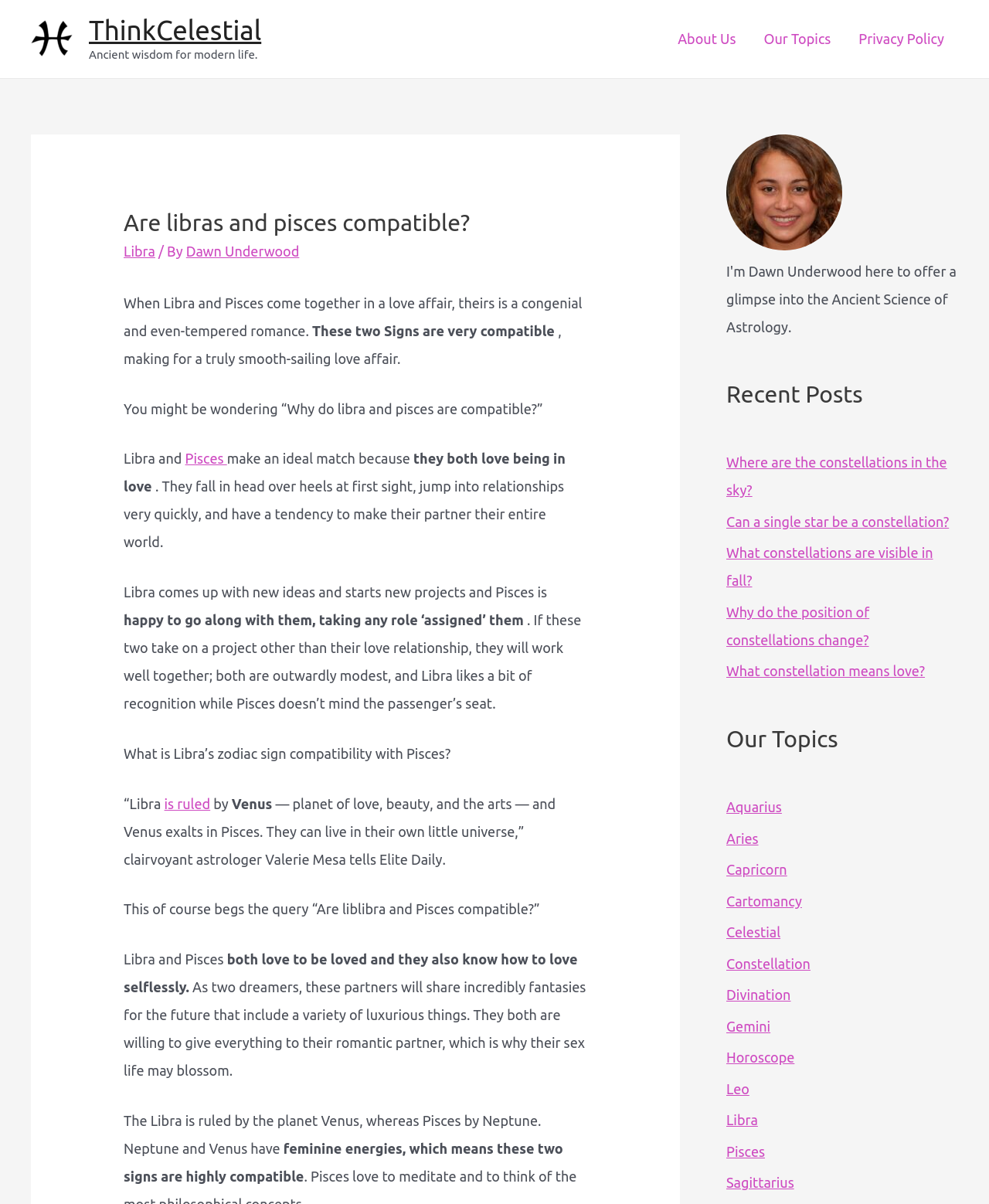What is the section below the main content about?
Provide a well-explained and detailed answer to the question.

The section below the main content appears to be a complementary section that lists recent posts and various topics related to astrology, including links to other articles and topics such as Aquarius, Aries, and Constellation.